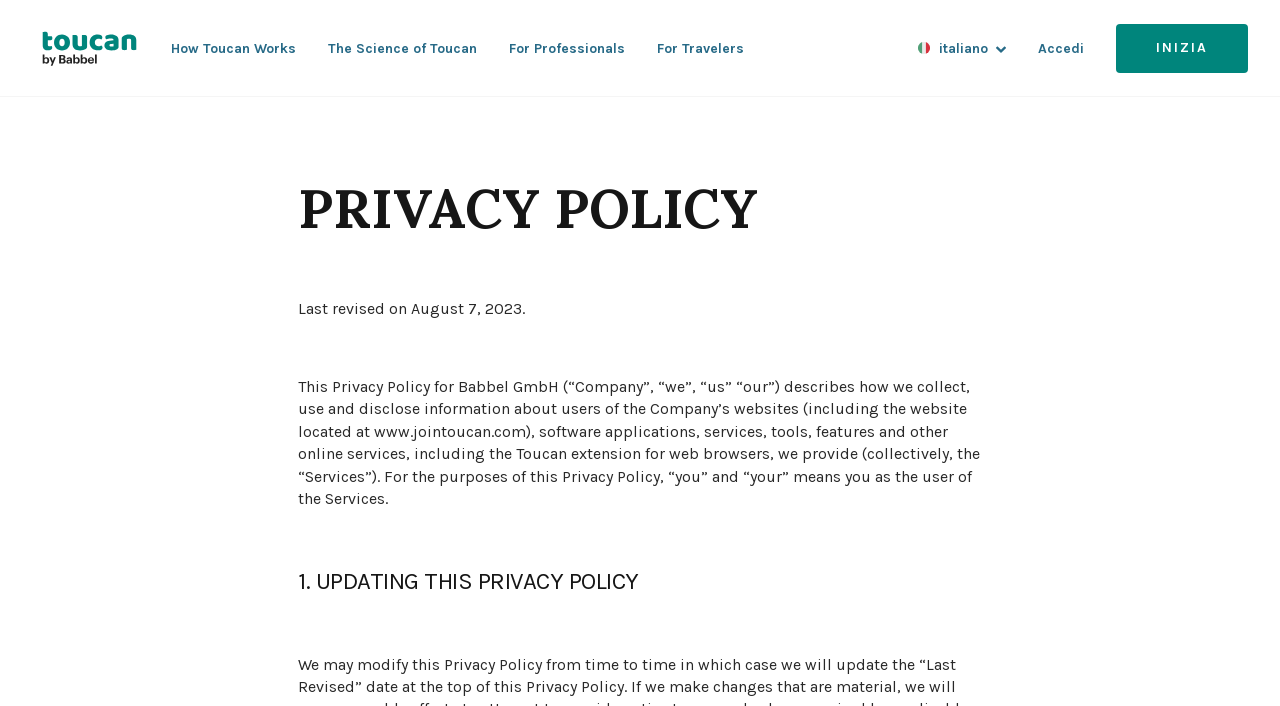Given the element description, predict the bounding box coordinates in the format (top-left x, top-left y, bottom-right x, bottom-right y), using floating point numbers between 0 and 1: parent_node: How Toucan Works

[0.025, 0.034, 0.115, 0.103]